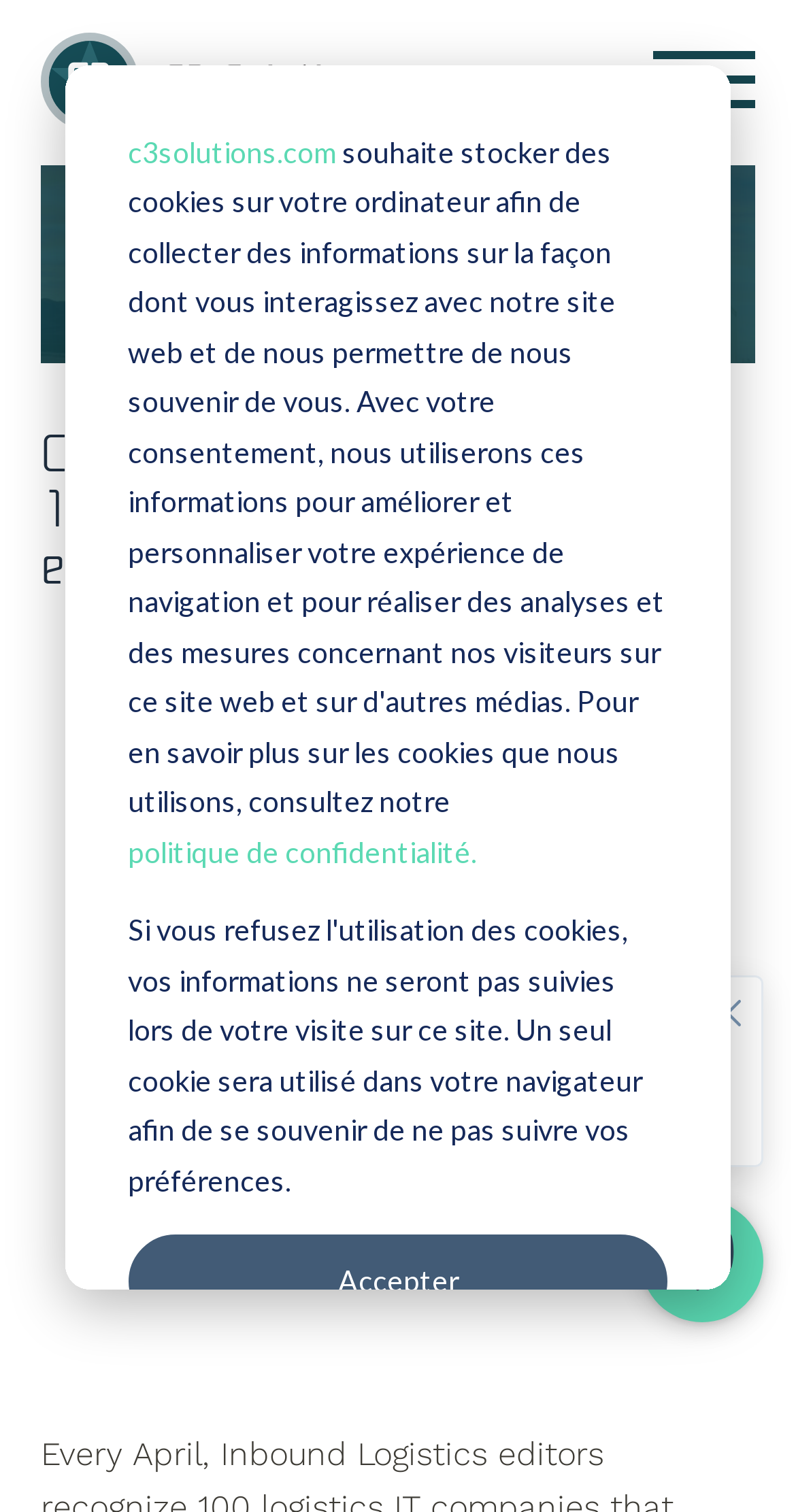What is the topic of the recent news?
Based on the visual, give a brief answer using one word or a short phrase.

C3 Solutions being named top 100